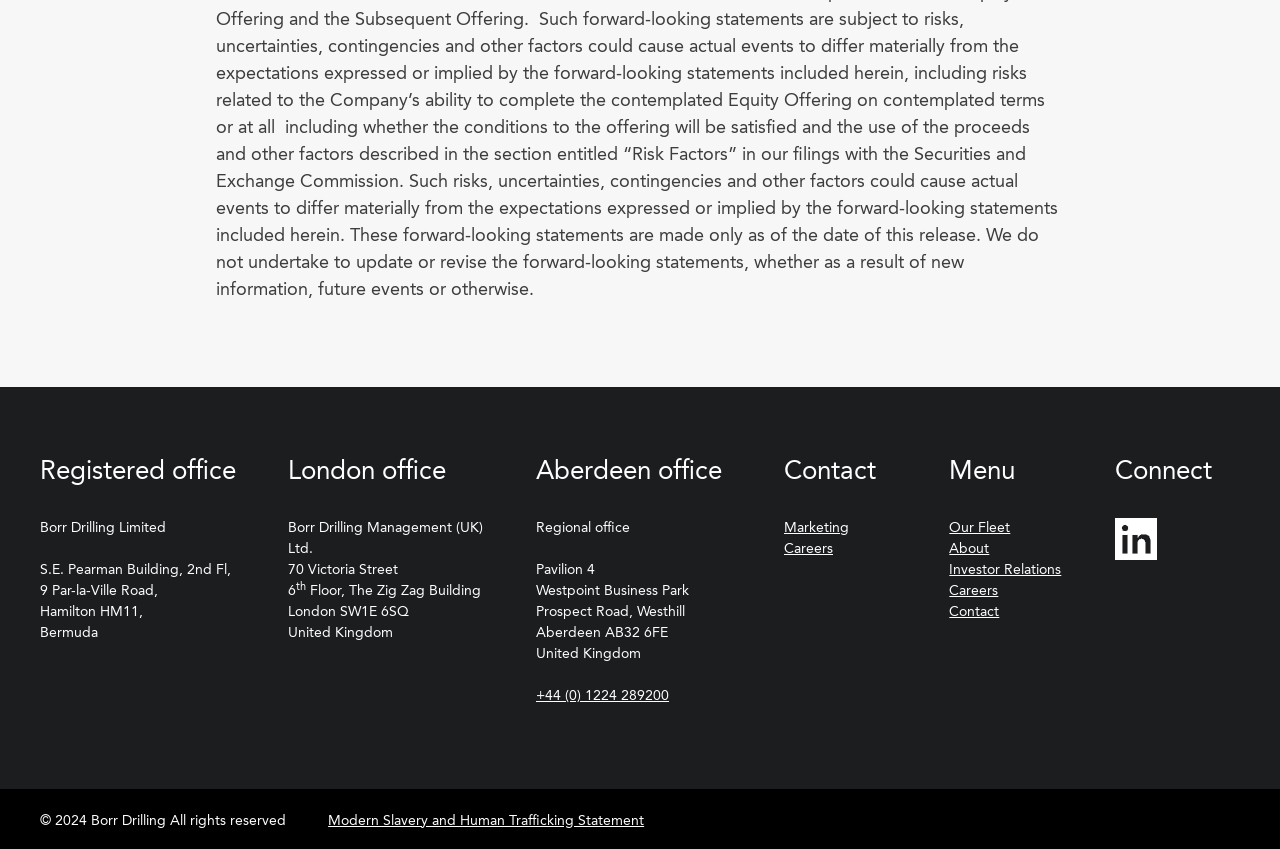Kindly determine the bounding box coordinates of the area that needs to be clicked to fulfill this instruction: "Check investor relations".

[0.742, 0.663, 0.829, 0.679]